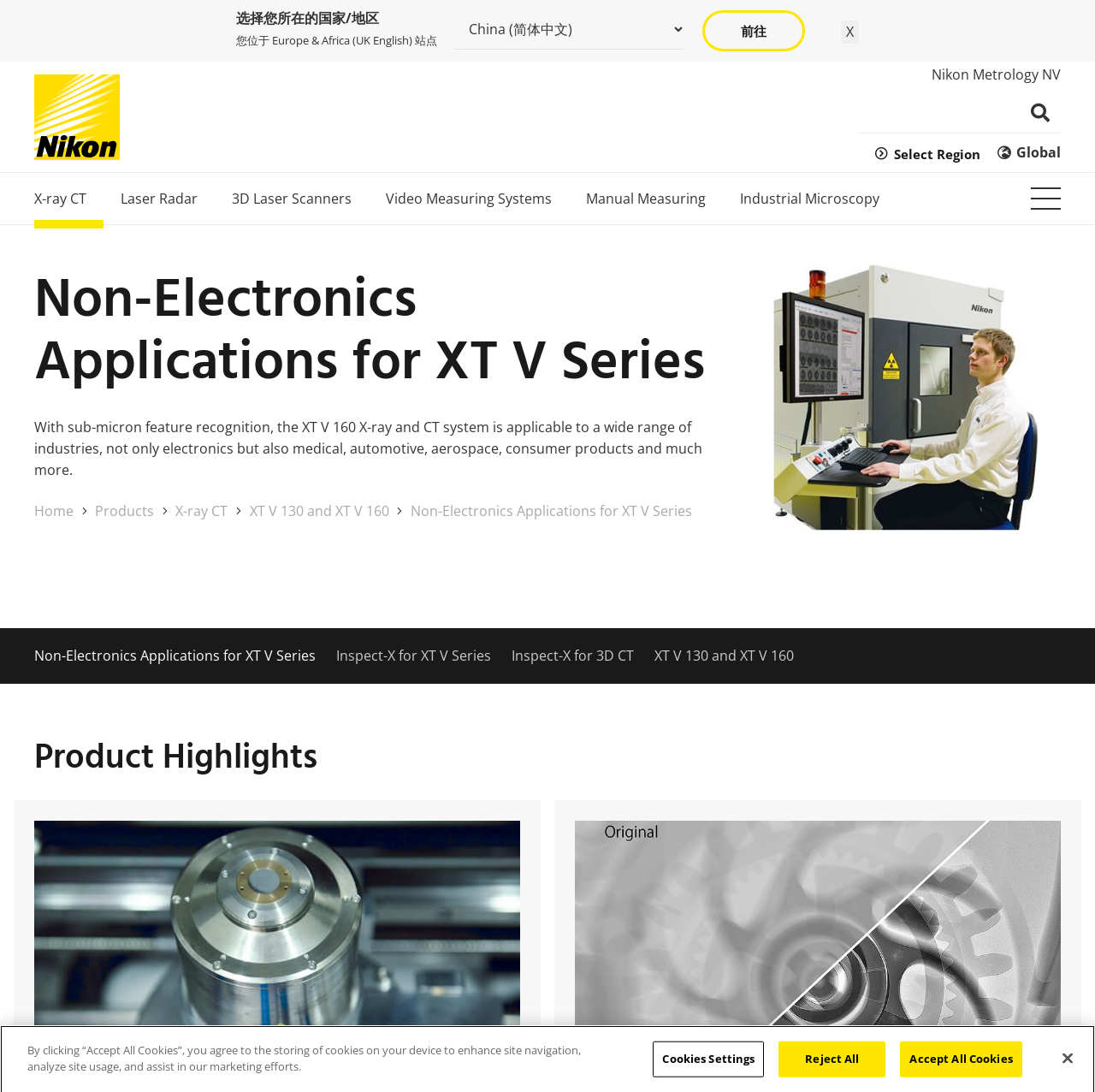Identify the bounding box coordinates of the area you need to click to perform the following instruction: "search for products".

[0.784, 0.086, 0.969, 0.121]